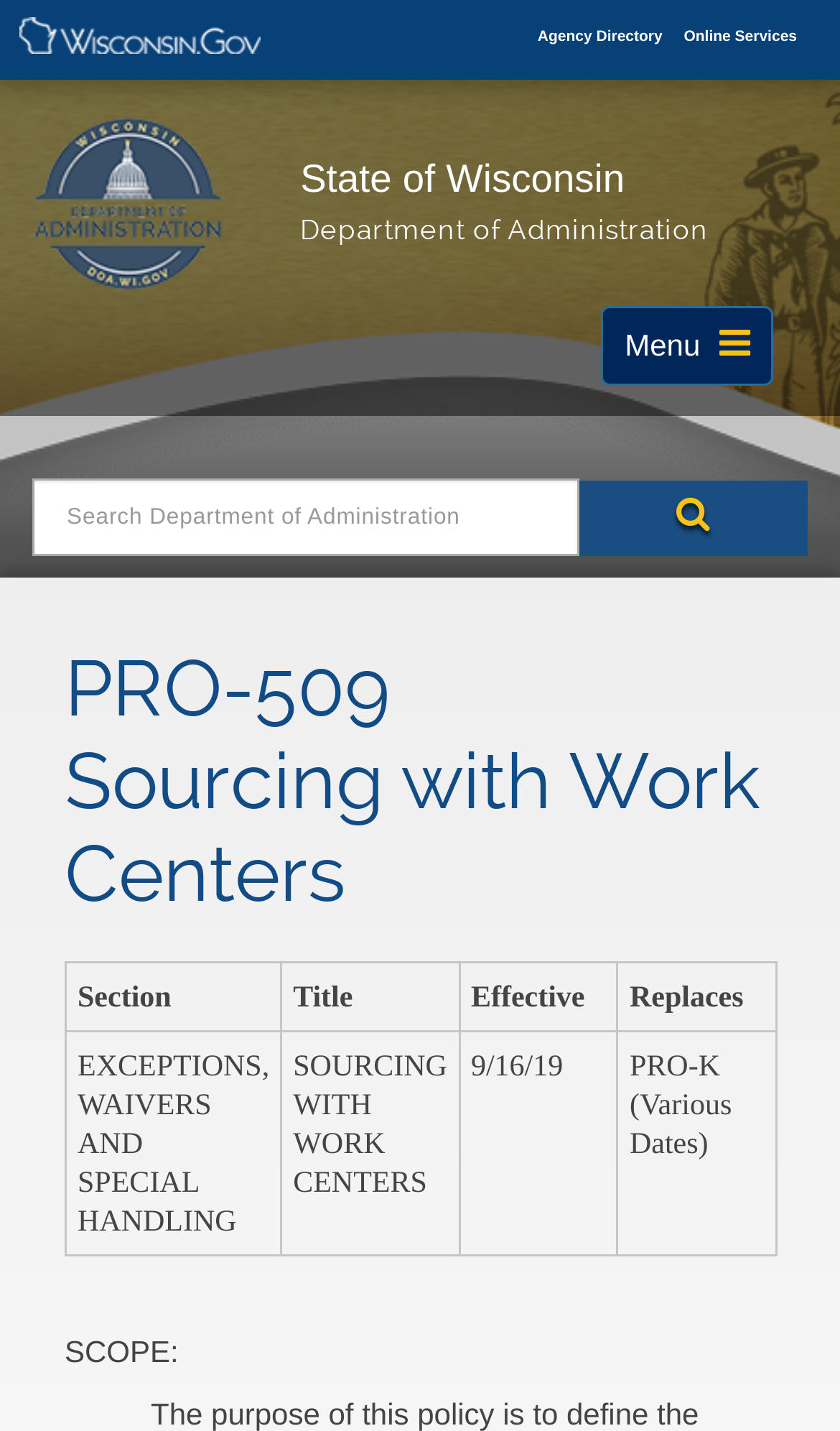Find the bounding box of the UI element described as: "alt="Wisconsin Department of Administration"". The bounding box coordinates should be given as four float values between 0 and 1, i.e., [left, top, right, bottom].

[0.038, 0.129, 0.267, 0.153]